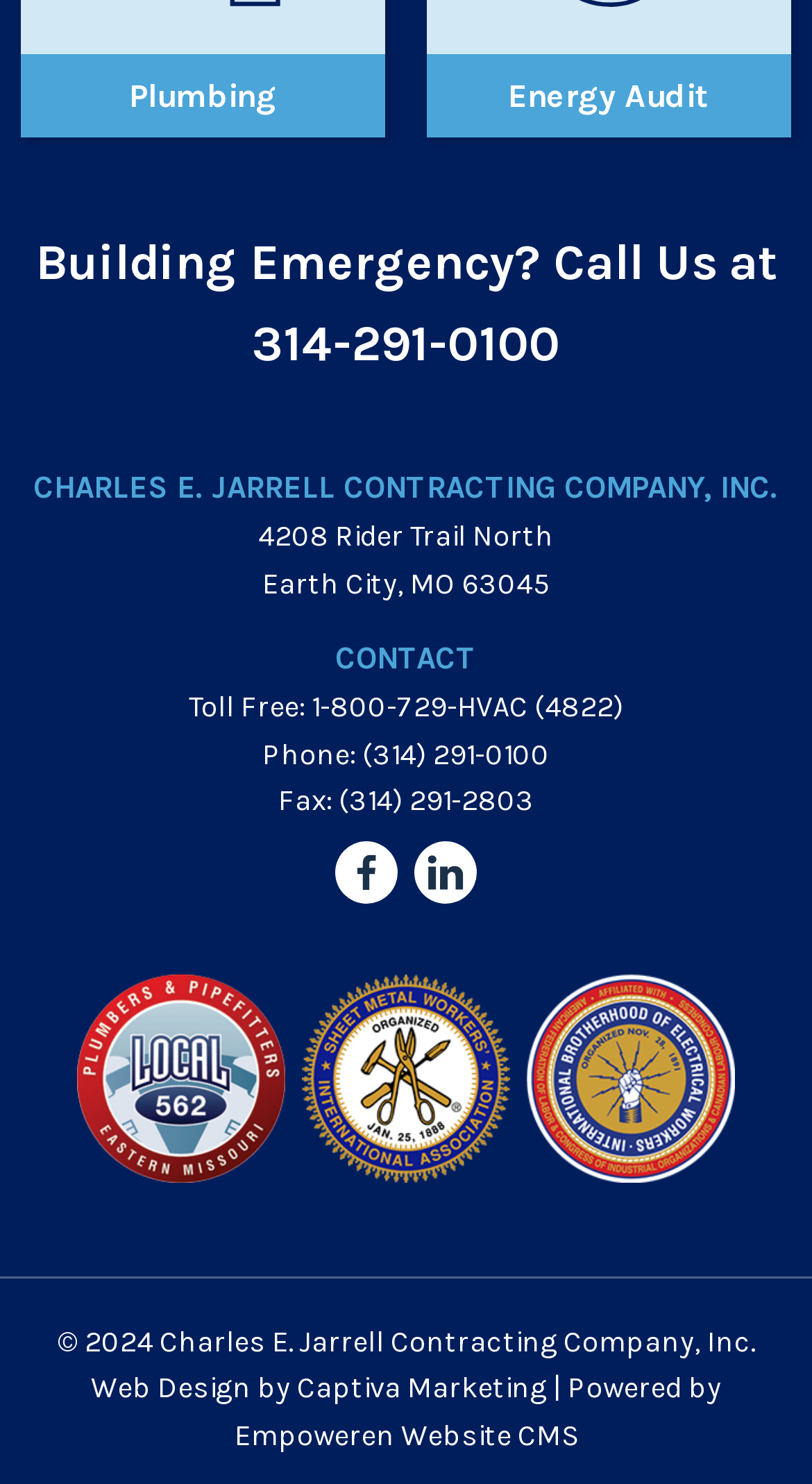Please give the bounding box coordinates of the area that should be clicked to fulfill the following instruction: "Fax to the company". The coordinates should be in the format of four float numbers from 0 to 1, i.e., [left, top, right, bottom].

[0.417, 0.528, 0.658, 0.552]